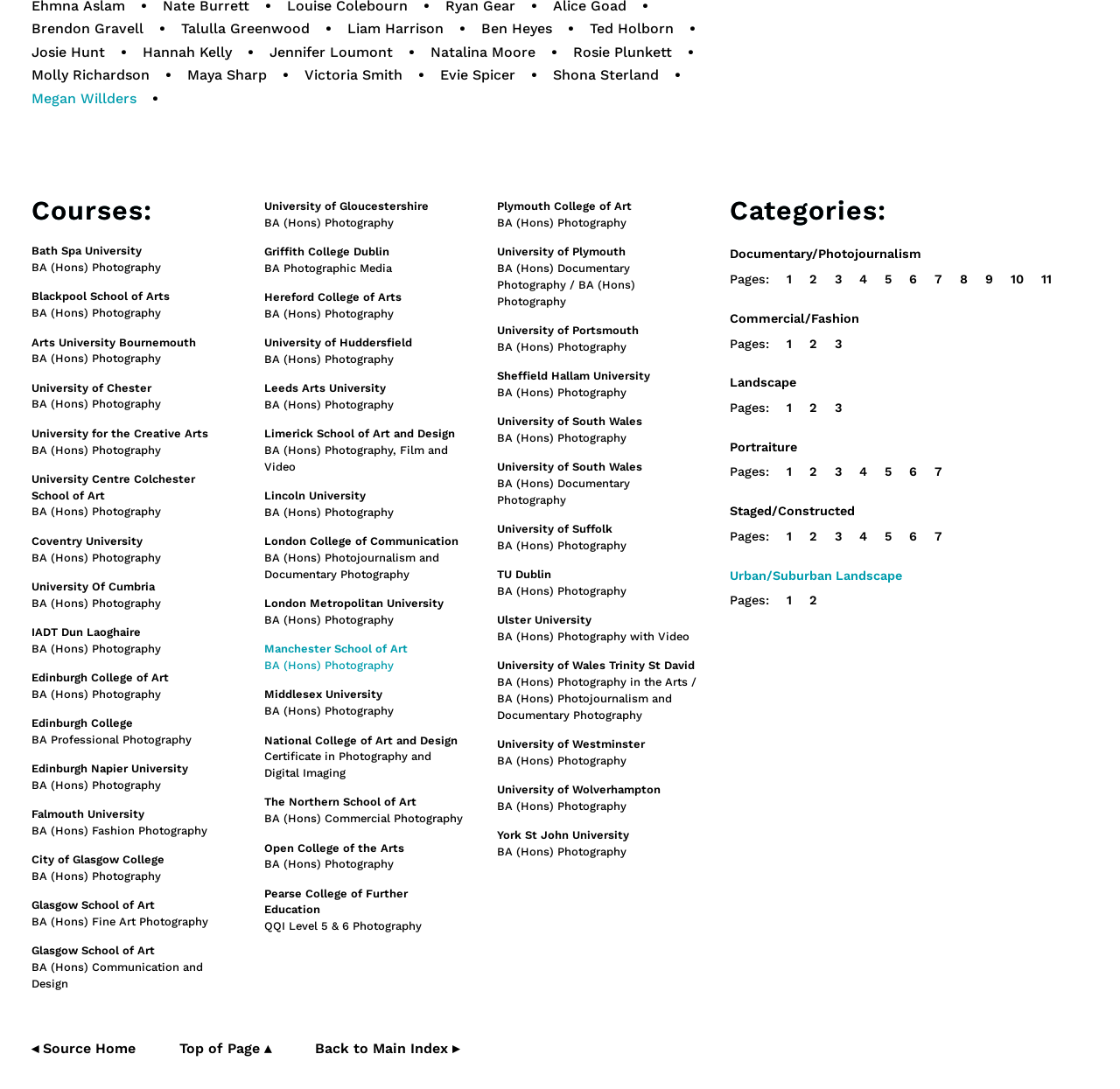Use a single word or phrase to answer the question: How many pages of photography courses are there?

10